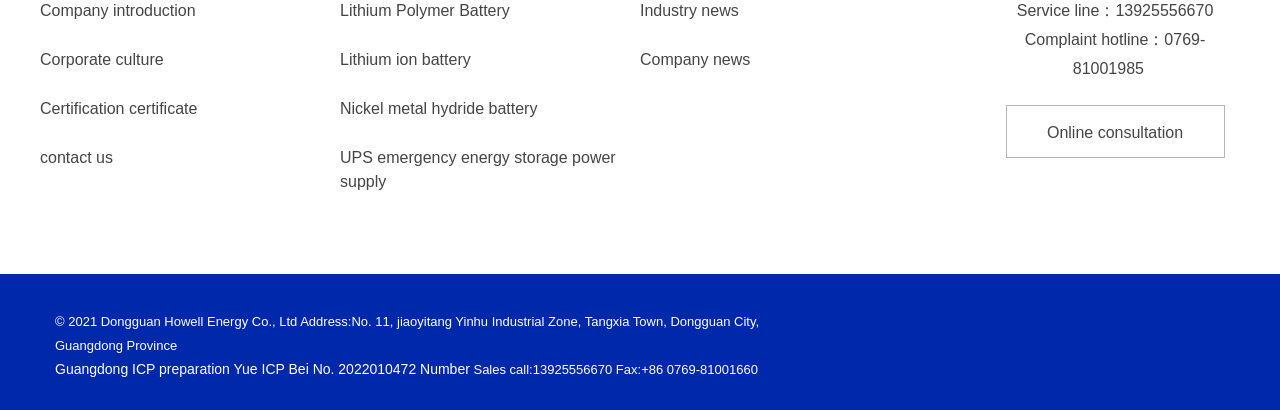Kindly provide the bounding box coordinates of the section you need to click on to fulfill the given instruction: "Learn about corporate culture".

[0.031, 0.125, 0.128, 0.167]